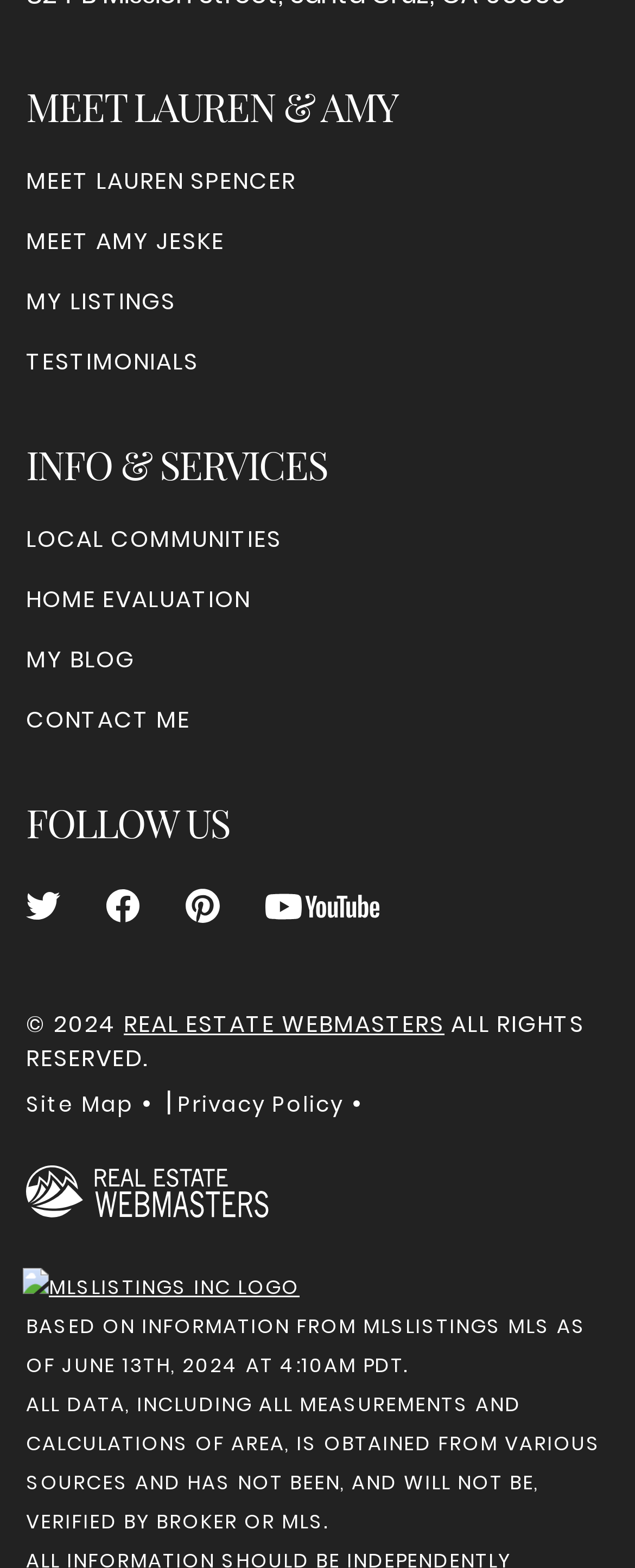Answer the question below with a single word or a brief phrase: 
How many office locations are listed on the webpage?

2